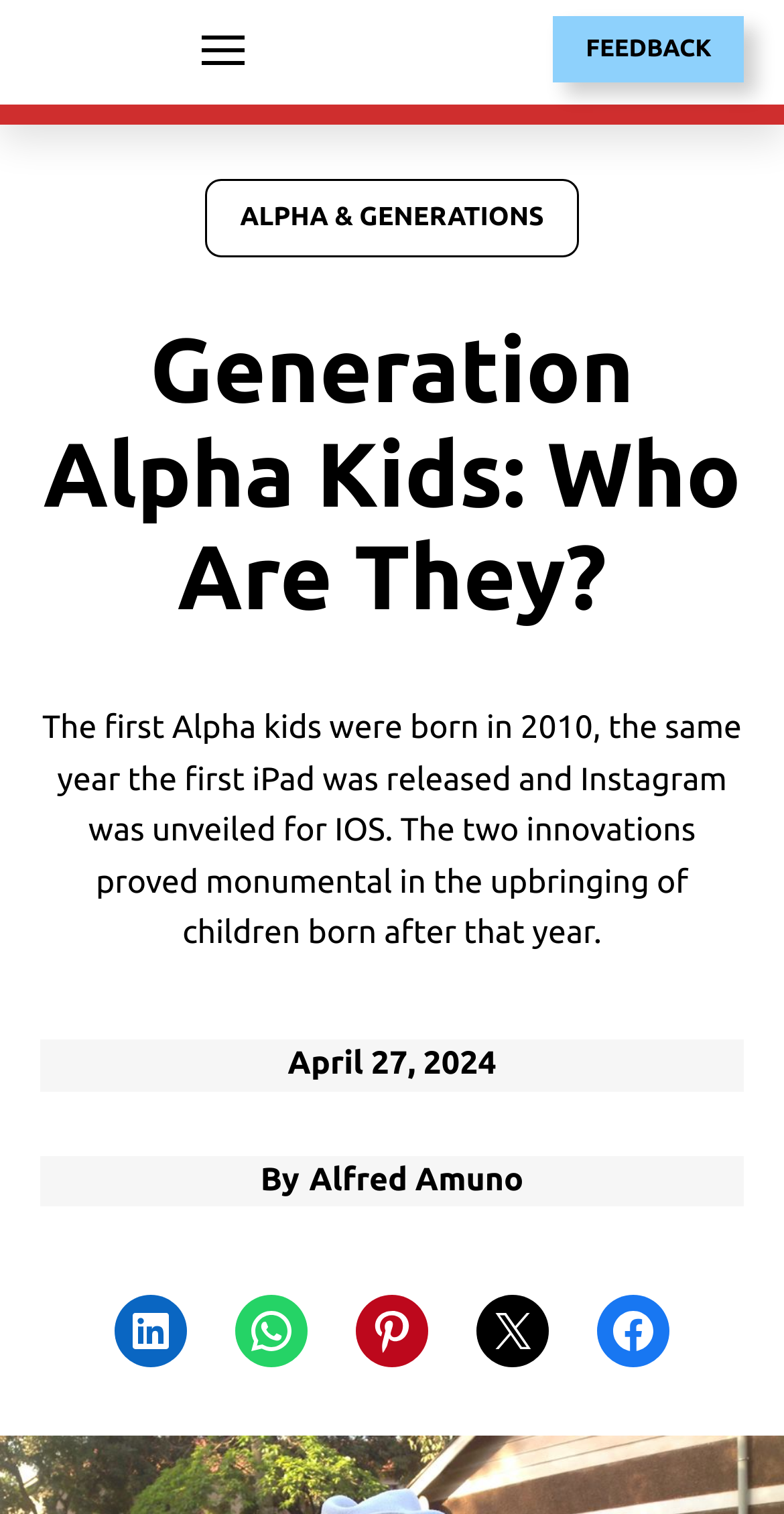Locate the bounding box coordinates of the element that needs to be clicked to carry out the instruction: "Share on Facebook". The coordinates should be given as four float numbers ranging from 0 to 1, i.e., [left, top, right, bottom].

[0.762, 0.856, 0.854, 0.903]